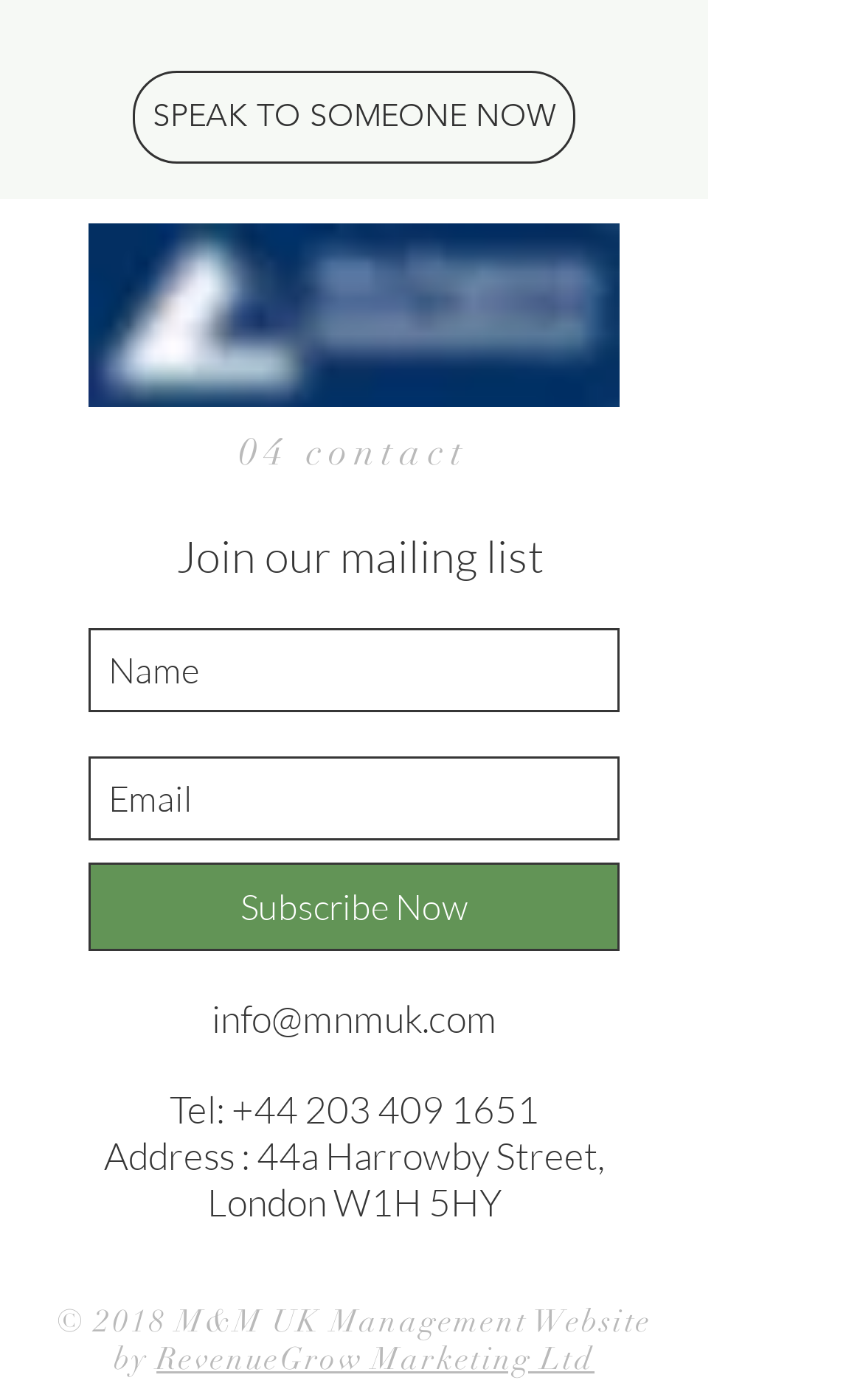Please provide a one-word or phrase answer to the question: 
What is the email address to contact?

info@mnmuk.com